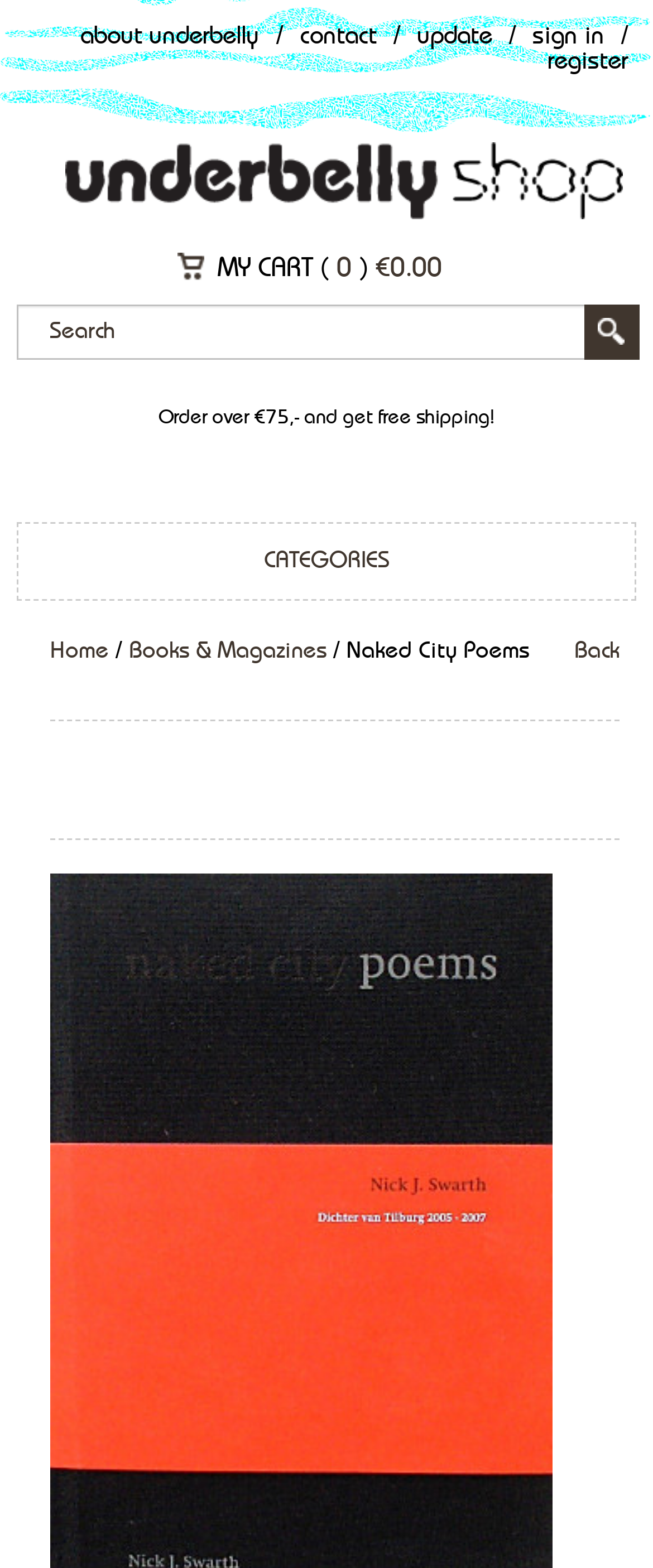How many navigation links are there? Observe the screenshot and provide a one-word or short phrase answer.

7